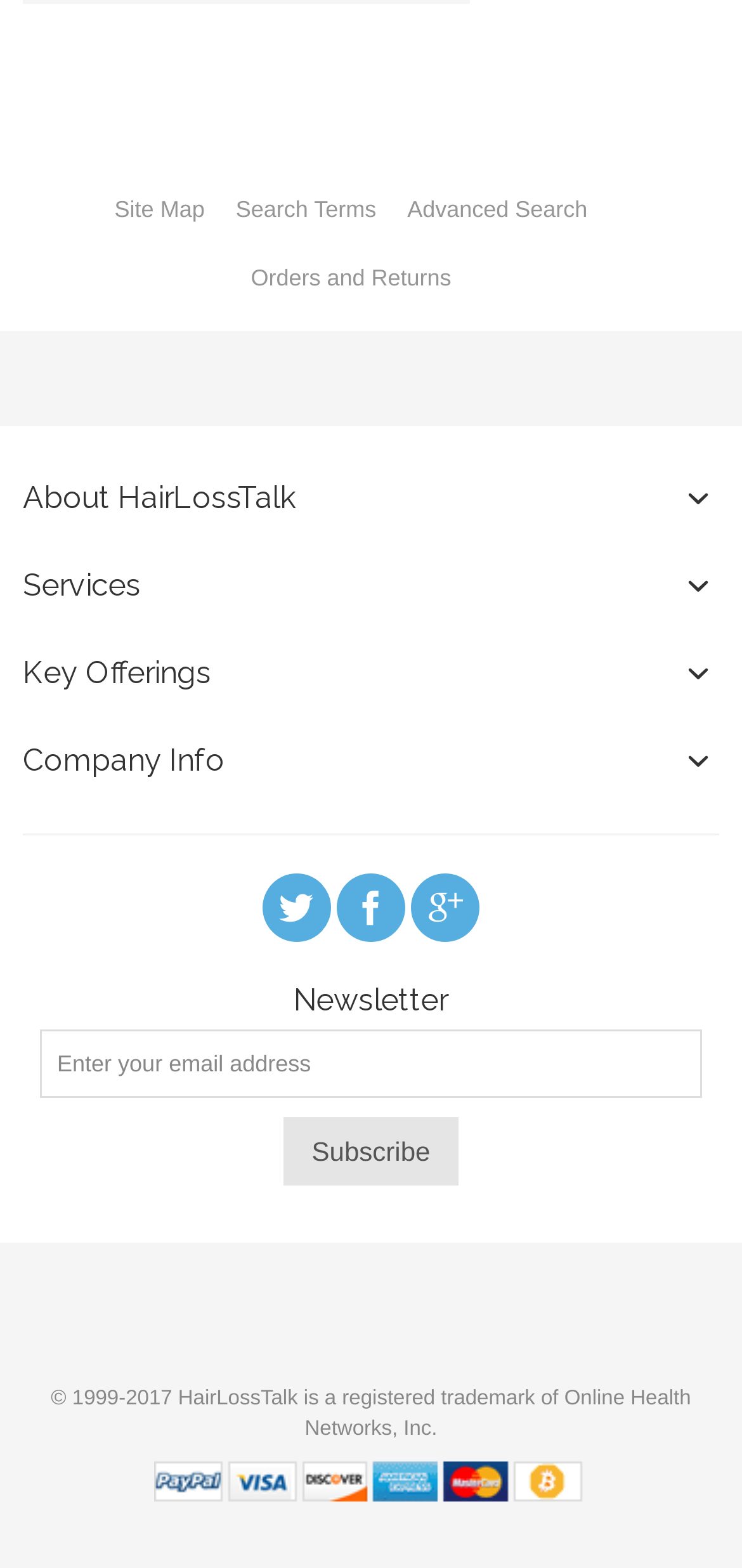What is the purpose of the 'Orders and Returns' link?
Refer to the screenshot and respond with a concise word or phrase.

To access order and return information